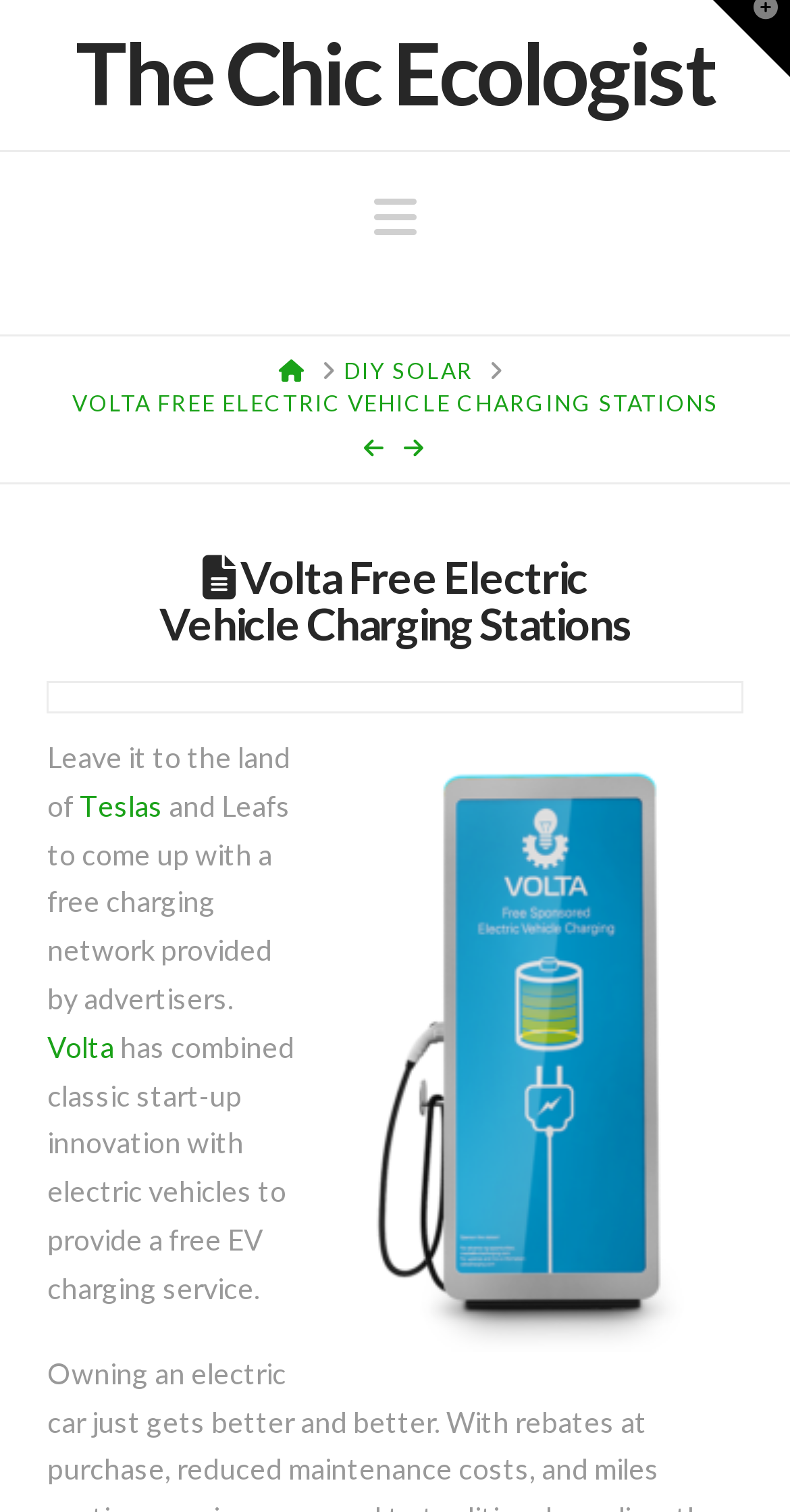Please give a concise answer to this question using a single word or phrase: 
What is the navigation button for?

Mobile navigation